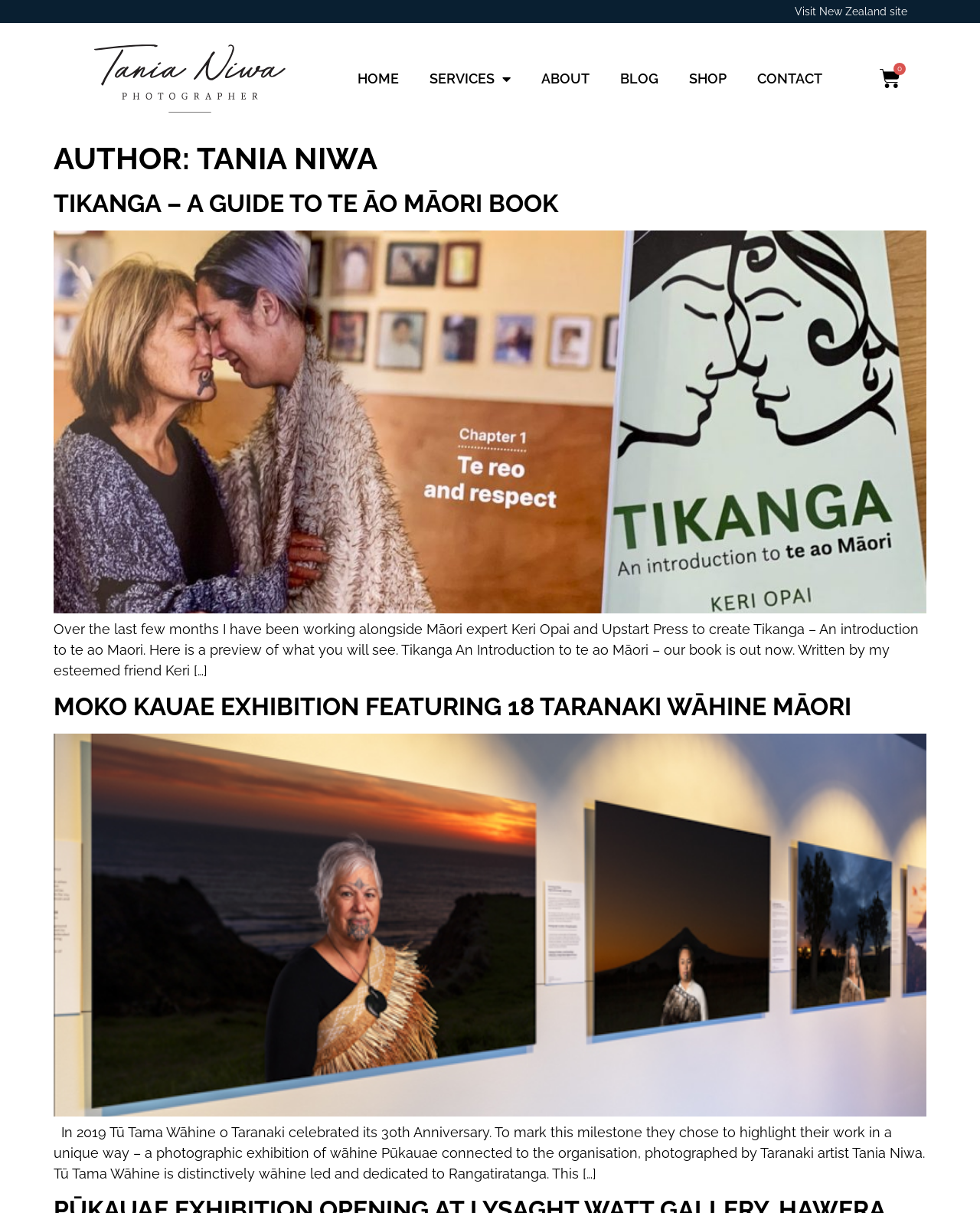Using the element description $0.00 0 Cart, predict the bounding box coordinates for the UI element. Provide the coordinates in (top-left x, top-left y, bottom-right x, bottom-right y) format with values ranging from 0 to 1.

[0.879, 0.049, 0.938, 0.081]